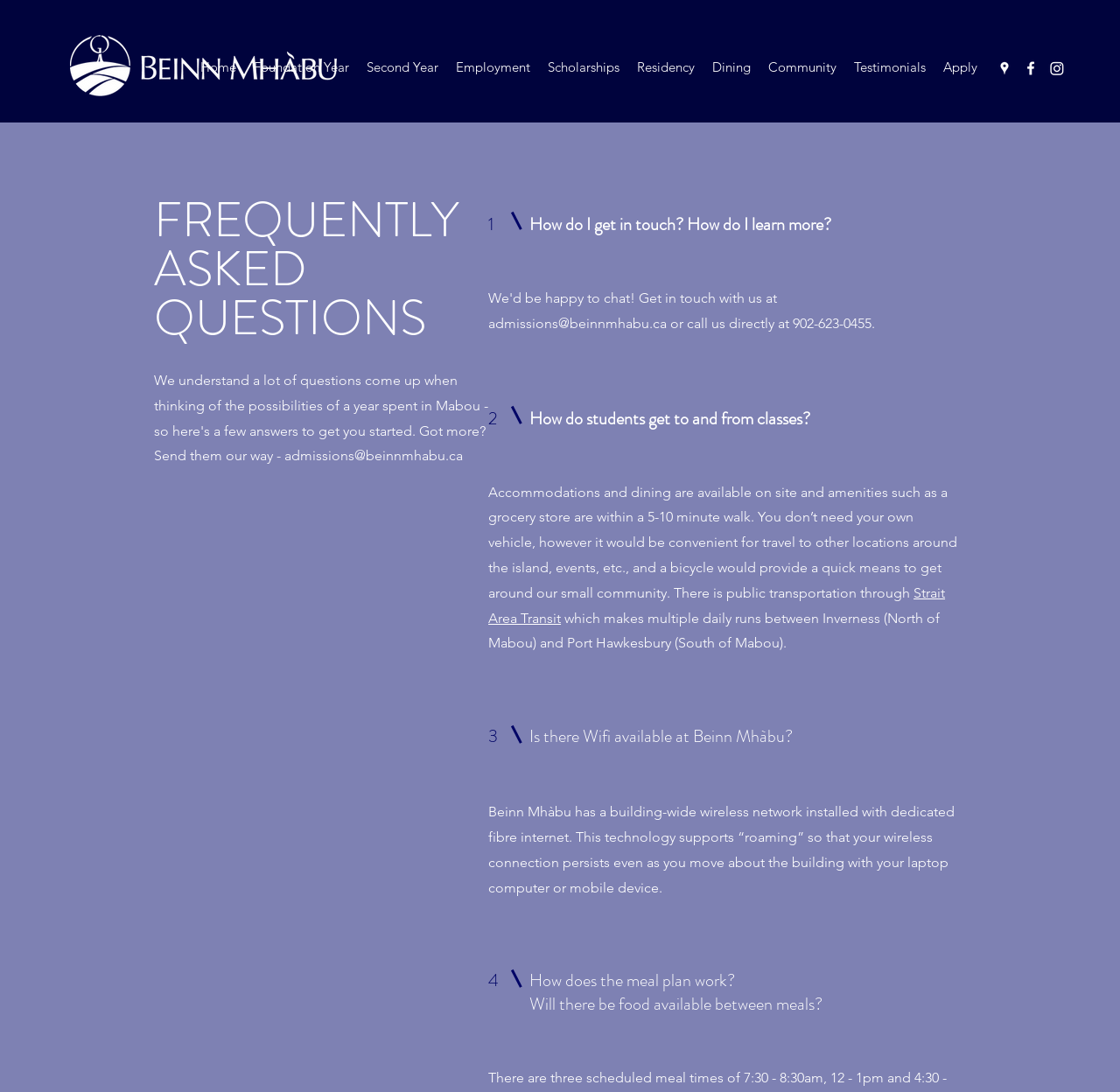Use a single word or phrase to respond to the question:
What is the location of the social media links?

Top right corner